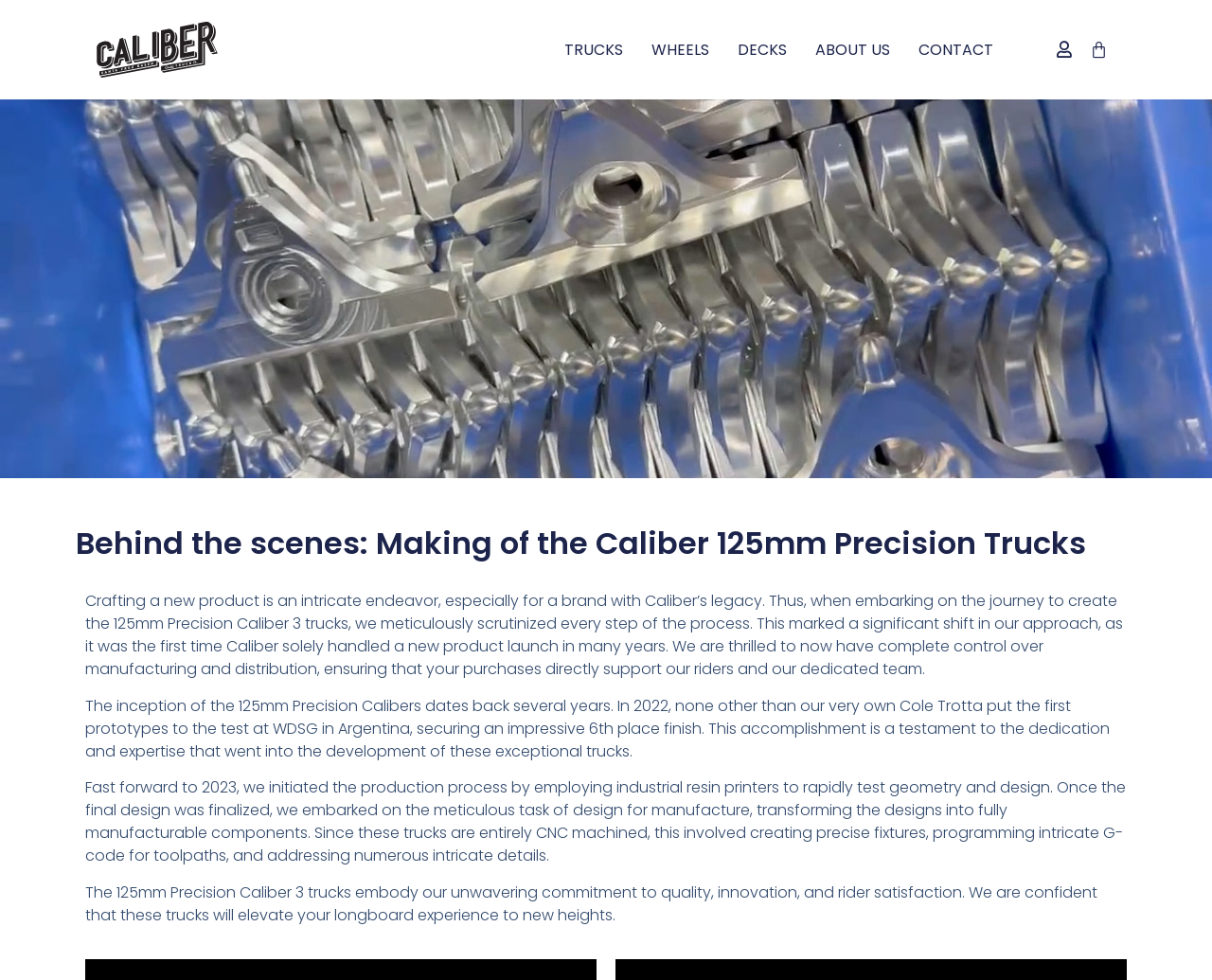Locate the bounding box coordinates of the UI element described by: "All Blood Tests". The bounding box coordinates should consist of four float numbers between 0 and 1, i.e., [left, top, right, bottom].

None